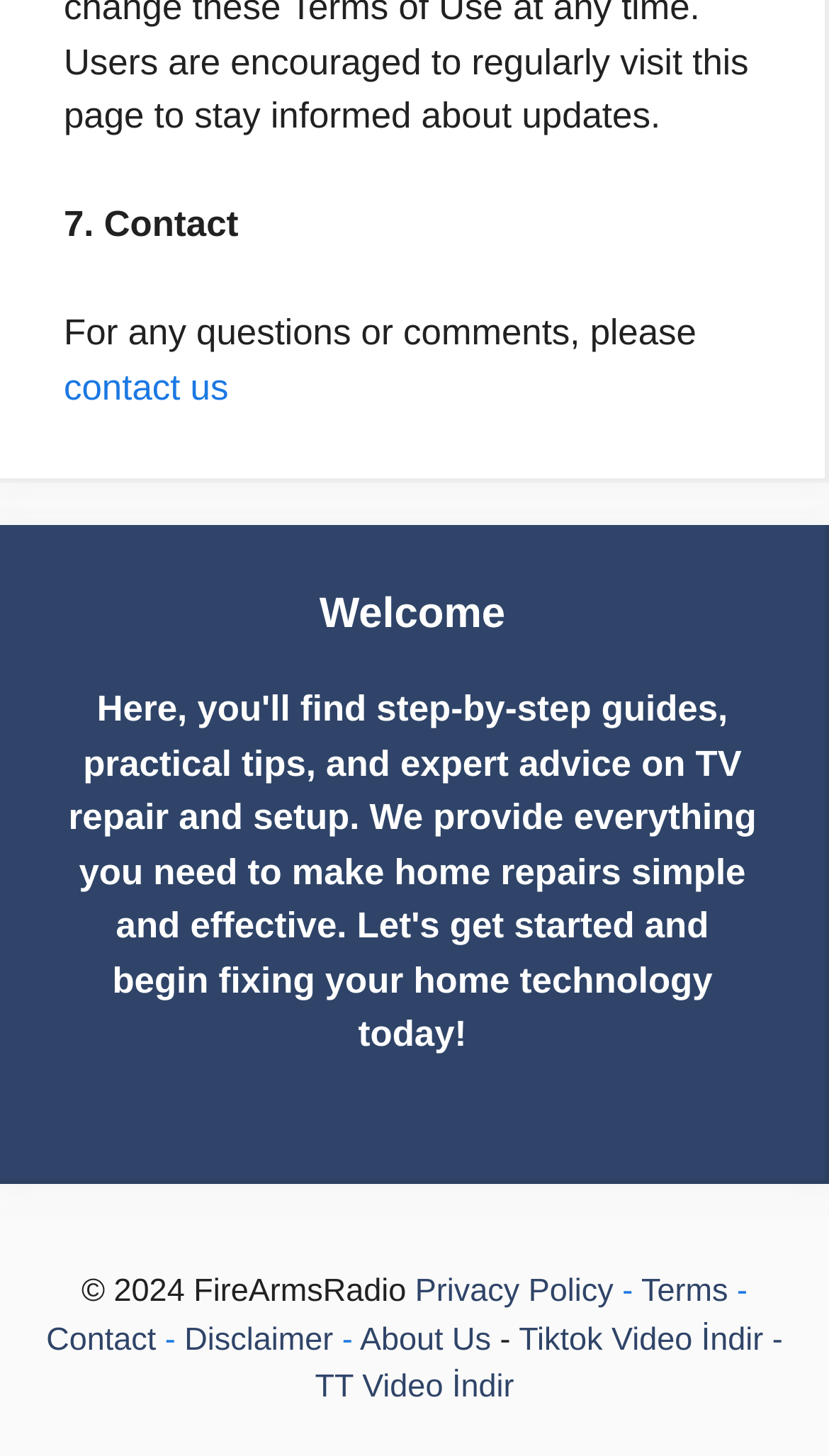What is the Tiktok video indir link?
From the details in the image, answer the question comprehensively.

The Tiktok video indir link can be found at the bottom of the webpage, where it says 'Tiktok Video İndir -'.